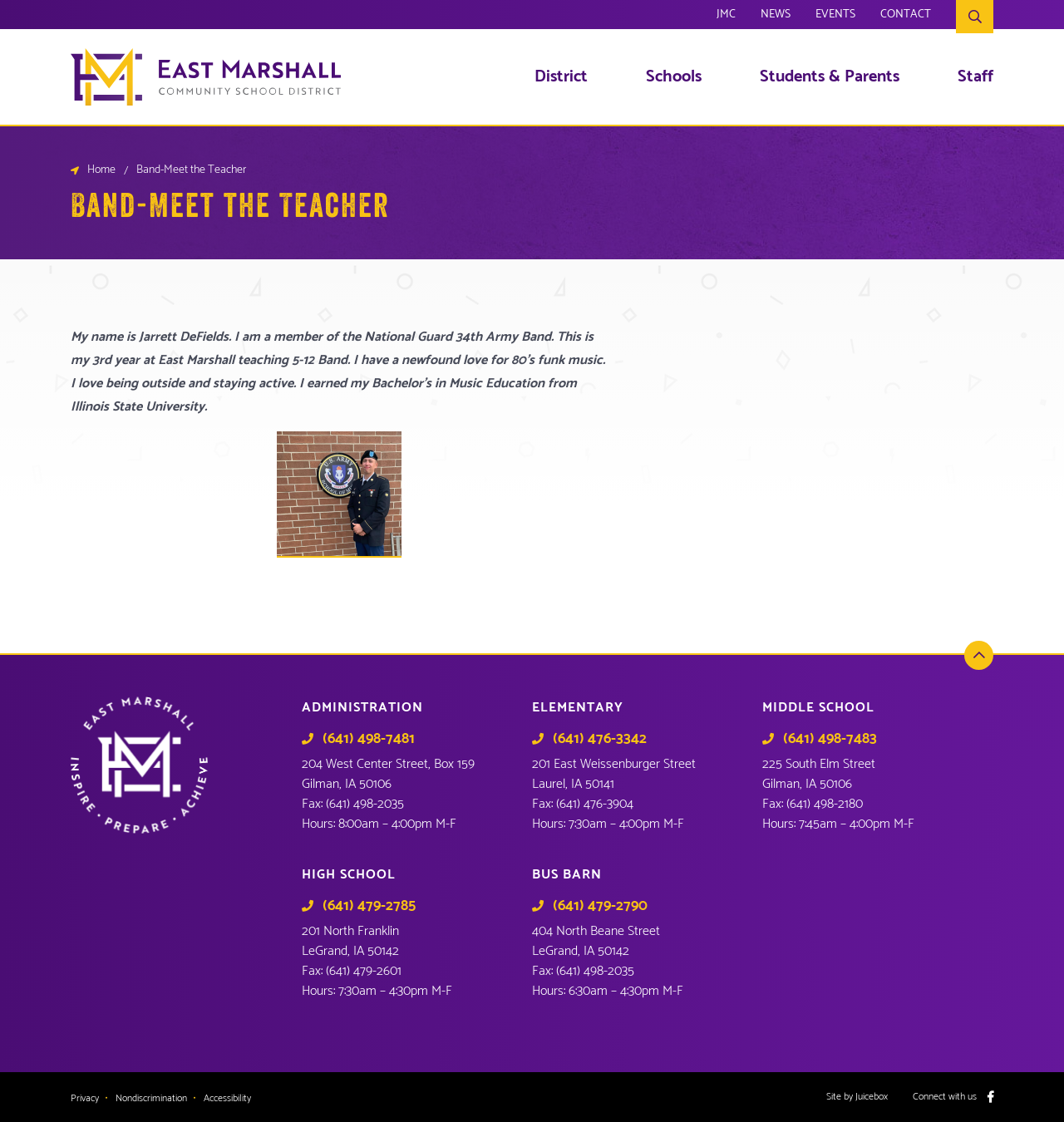How many links are under the 'Students & Parents' category?
Look at the screenshot and respond with a single word or phrase.

14